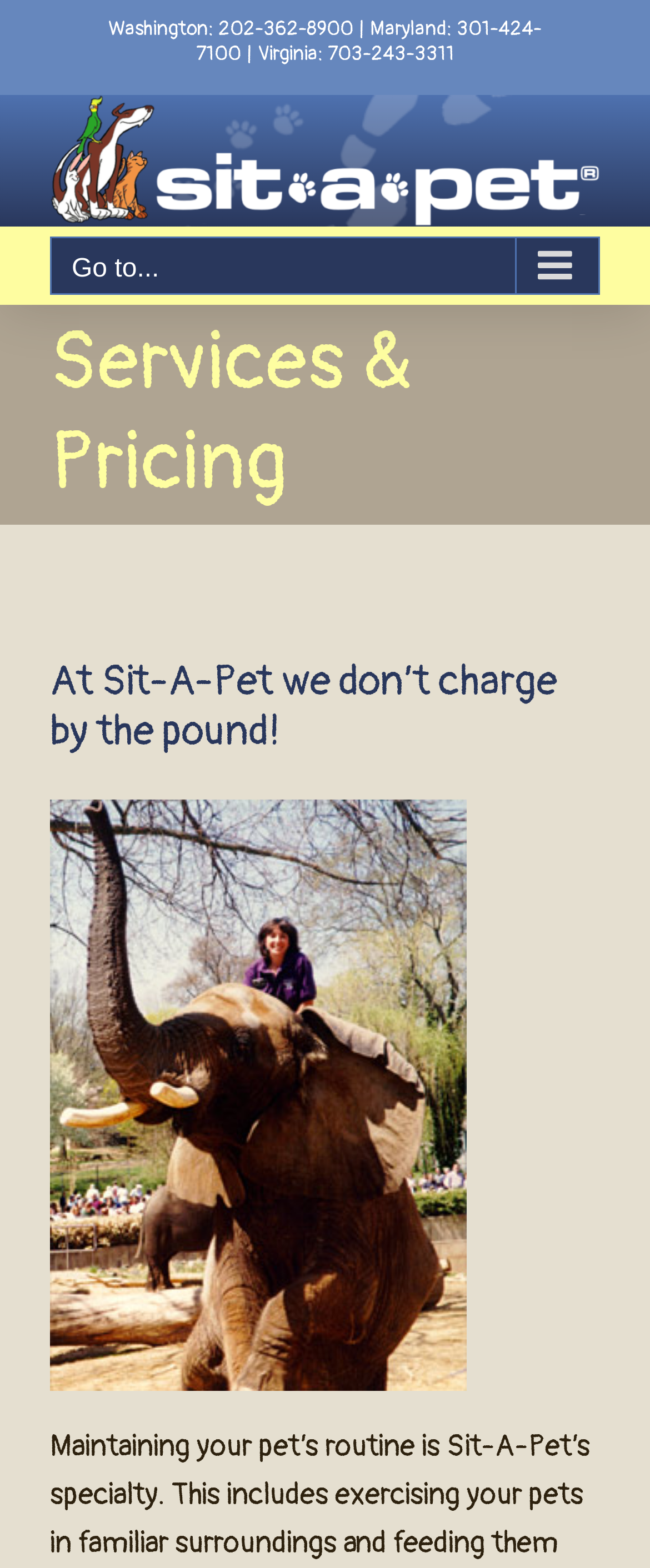Find and generate the main title of the webpage.

Services & Pricing